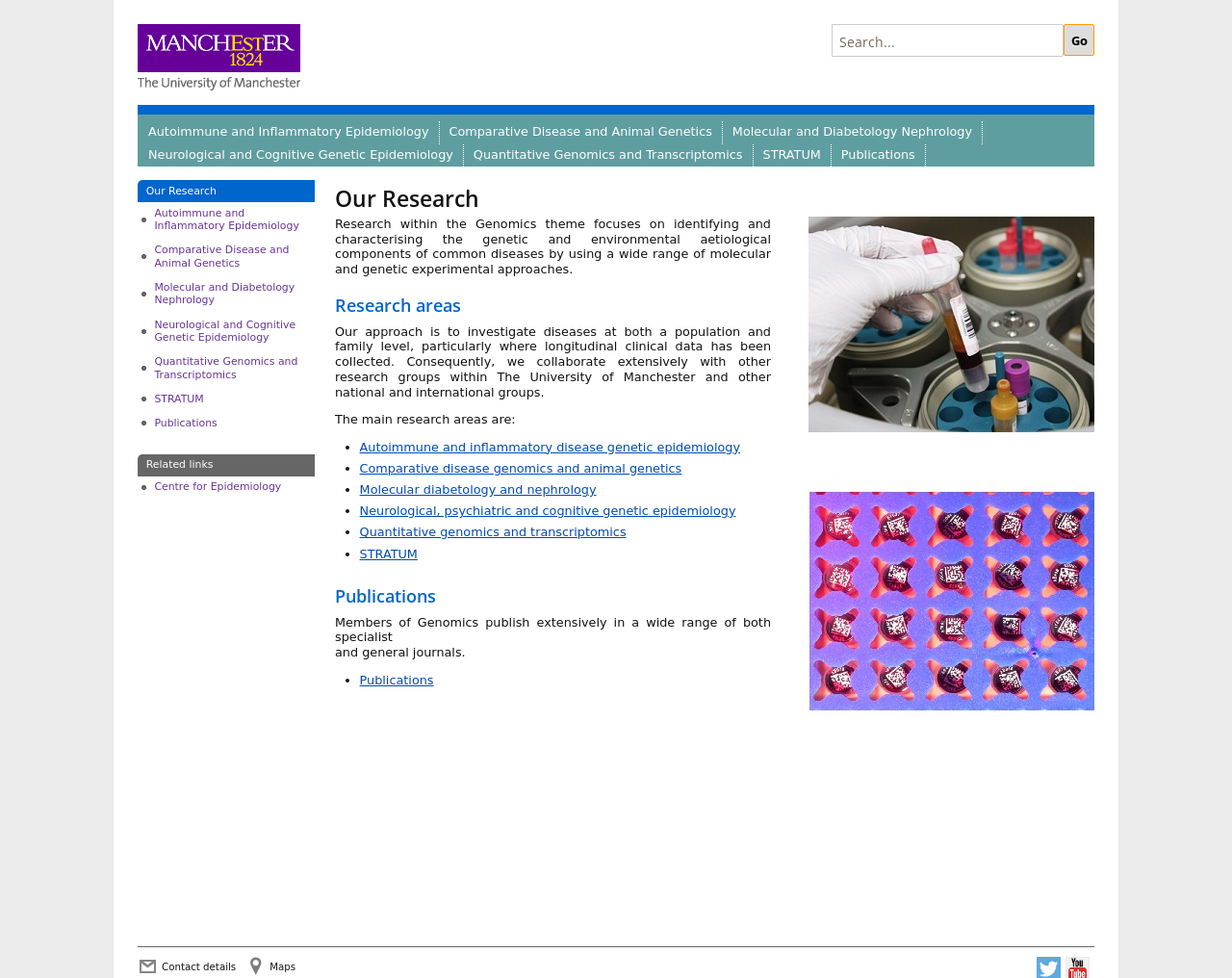Locate the bounding box coordinates of the element to click to perform the following action: 'View publications'. The coordinates should be given as four float values between 0 and 1, in the form of [left, top, right, bottom].

[0.675, 0.147, 0.751, 0.171]